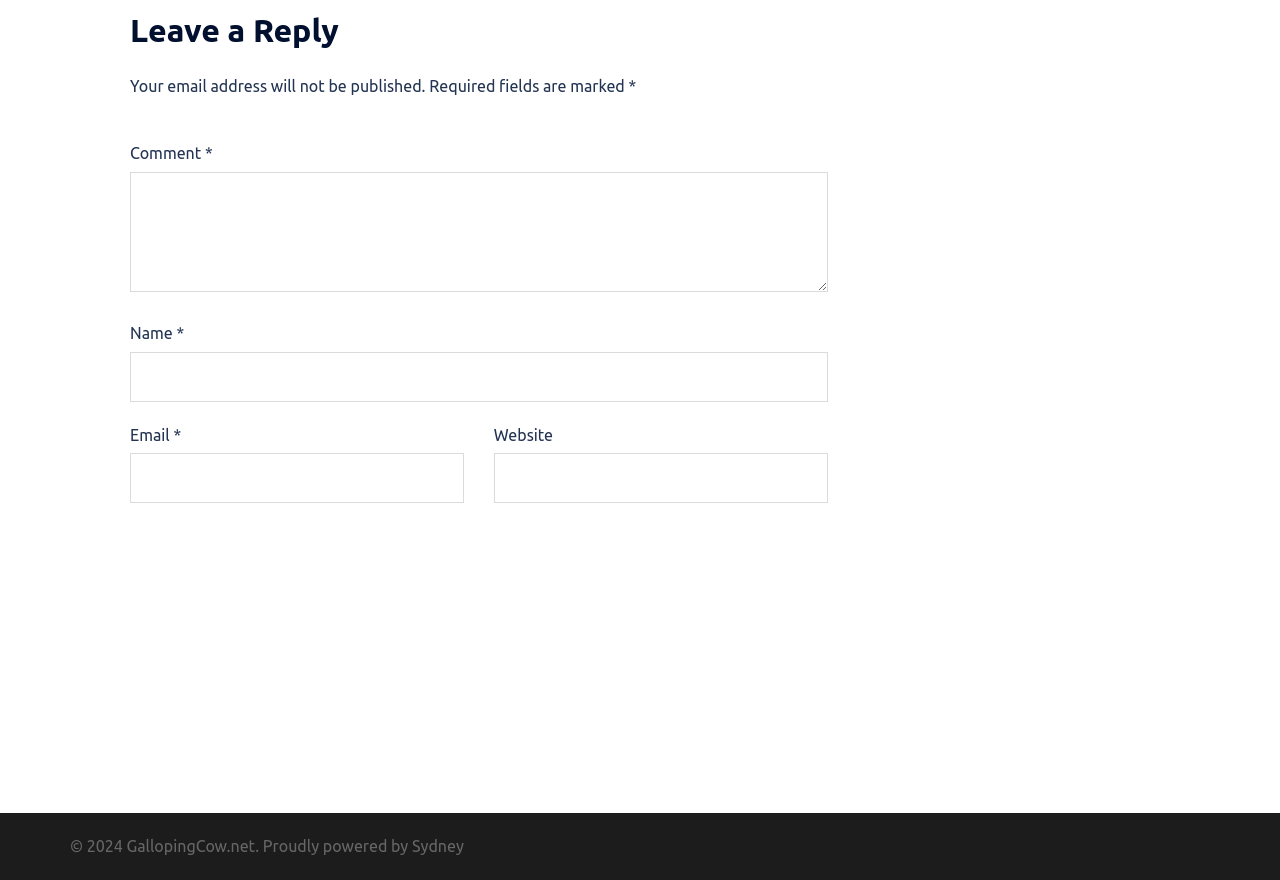What is the copyright year of the website?
Could you please answer the question thoroughly and with as much detail as possible?

The copyright year of the website is 2024, as mentioned in the footer section of the webpage, which says '© 2024 GallopingCow.net'.